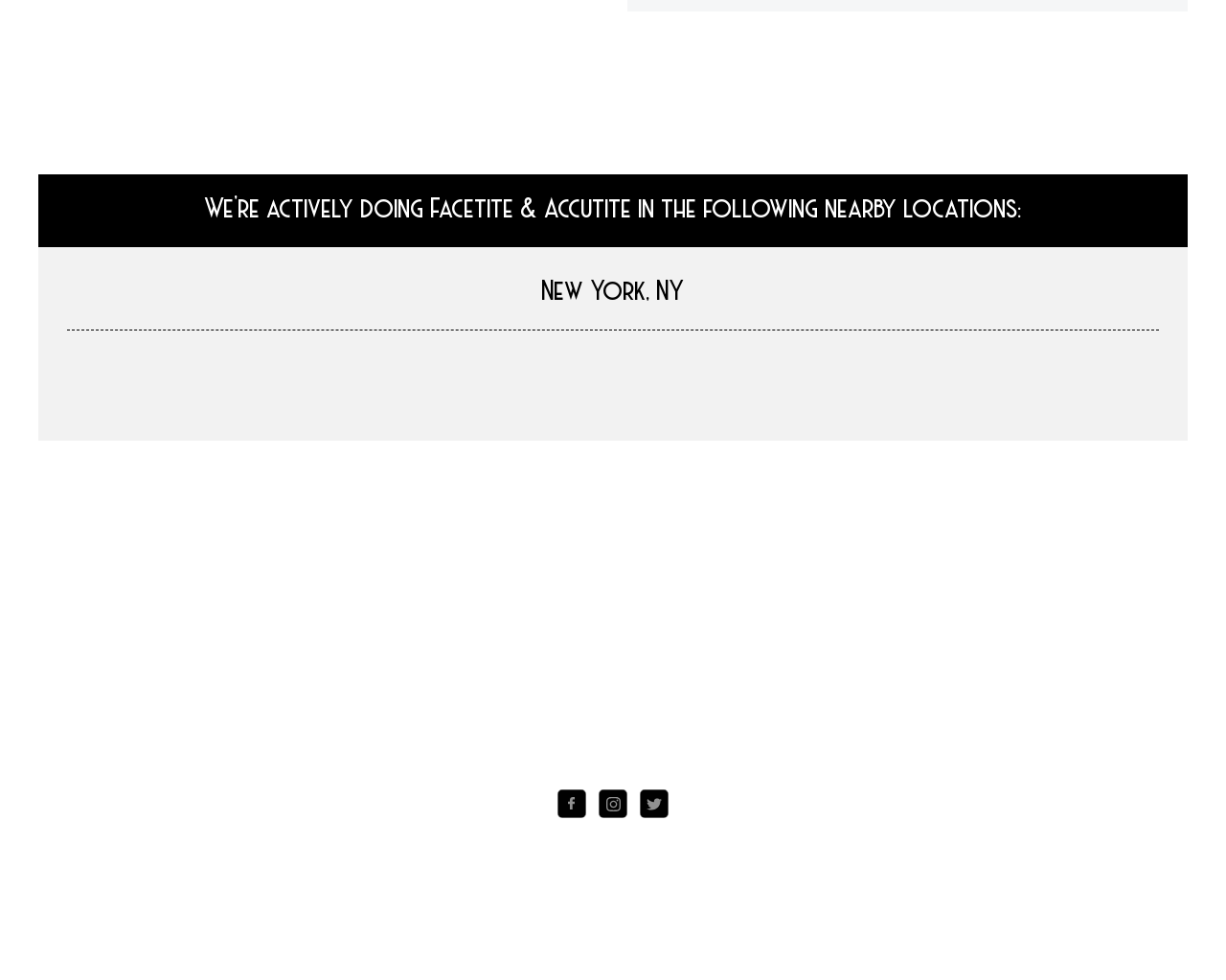Answer this question using a single word or a brief phrase:
What is the address of the clinic in New York?

111 EAST 57TH STREET, NEW YORK, NY, 10022